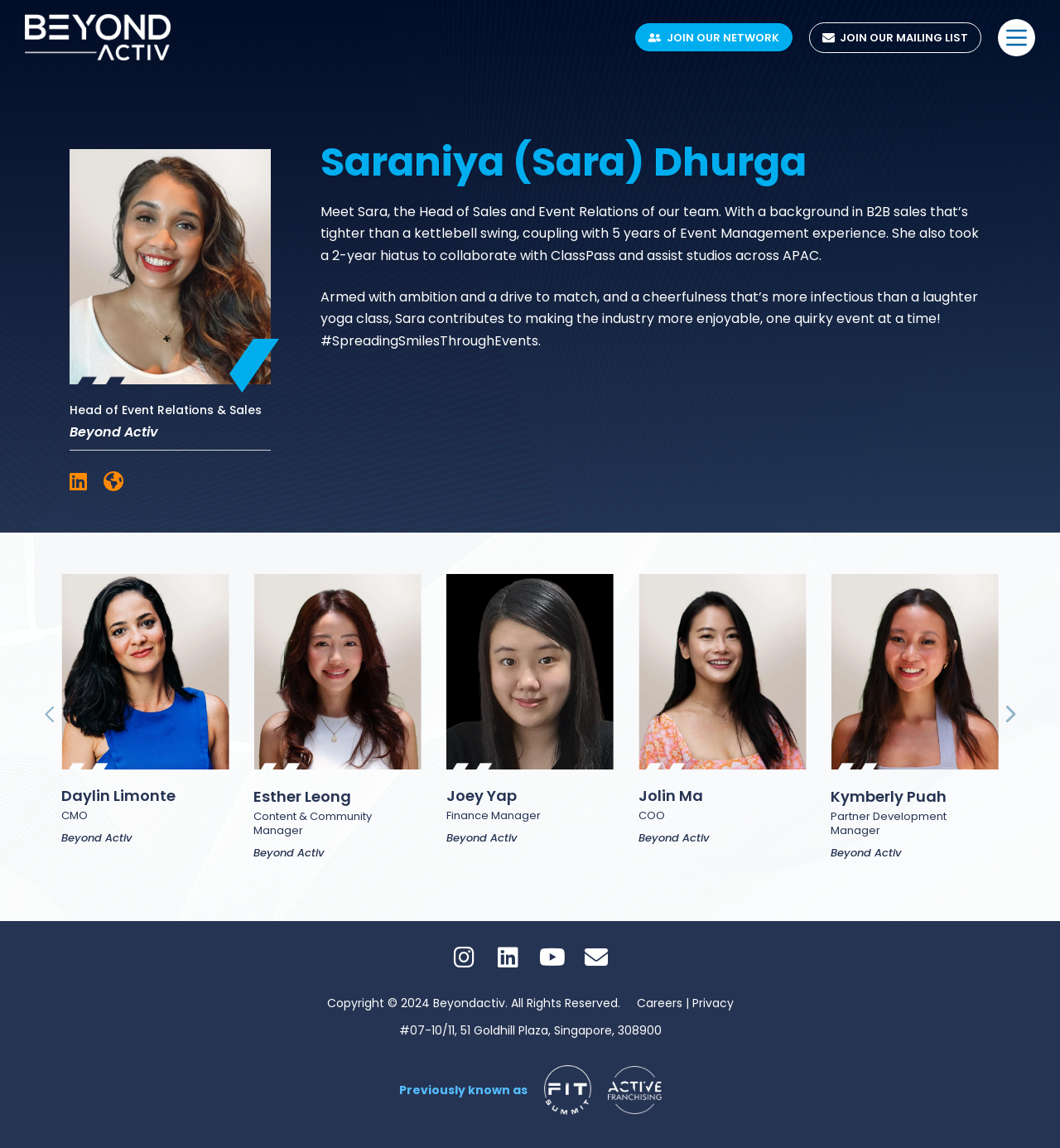Find the bounding box coordinates of the area to click in order to follow the instruction: "Click the 'Careers' link".

[0.6, 0.867, 0.643, 0.881]